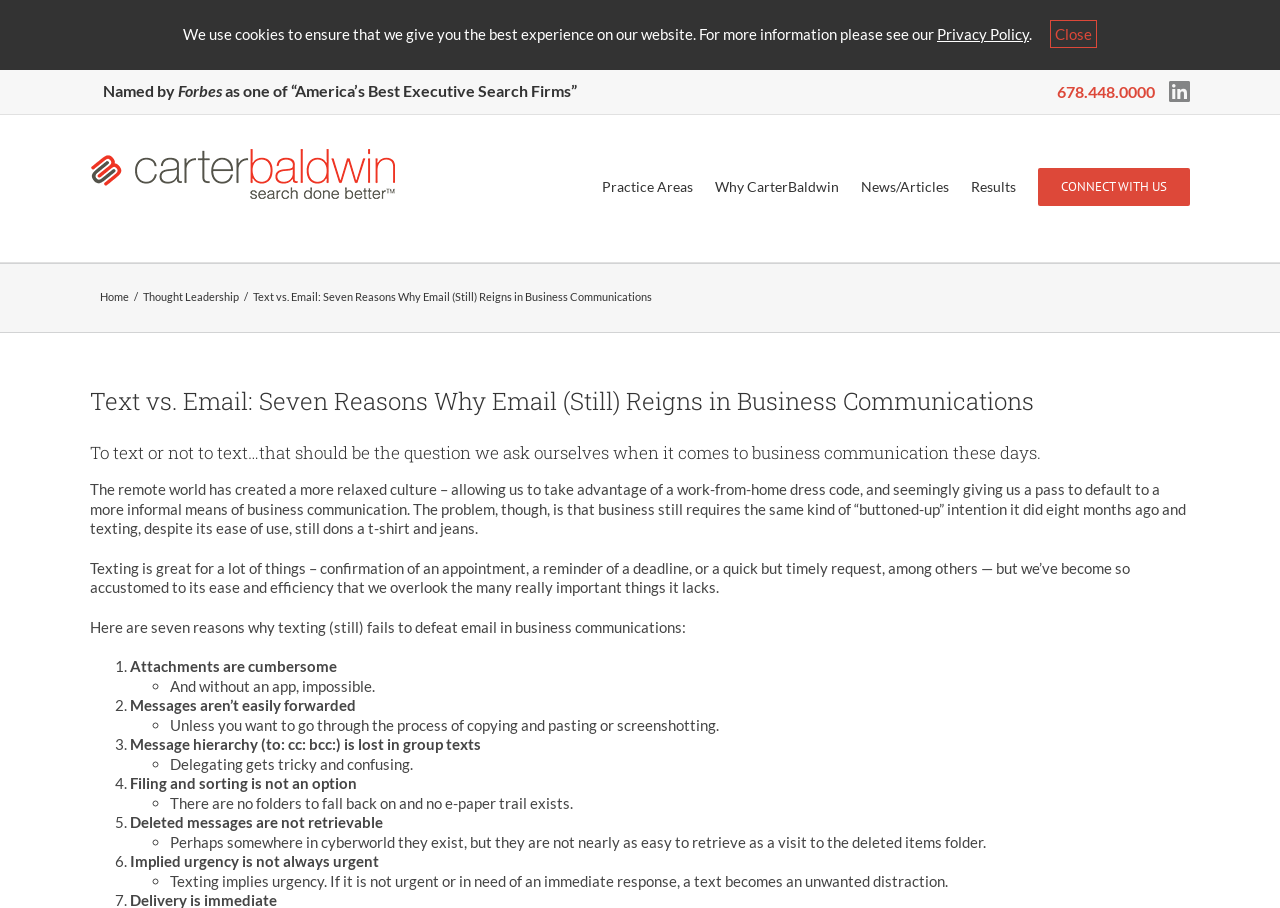What is the problem with texting in business communications, according to the article?
Look at the screenshot and provide an in-depth answer.

The article states that the problem with texting in business communications is that it lacks the 'buttoned-up' intention that is required in business, despite its ease of use.